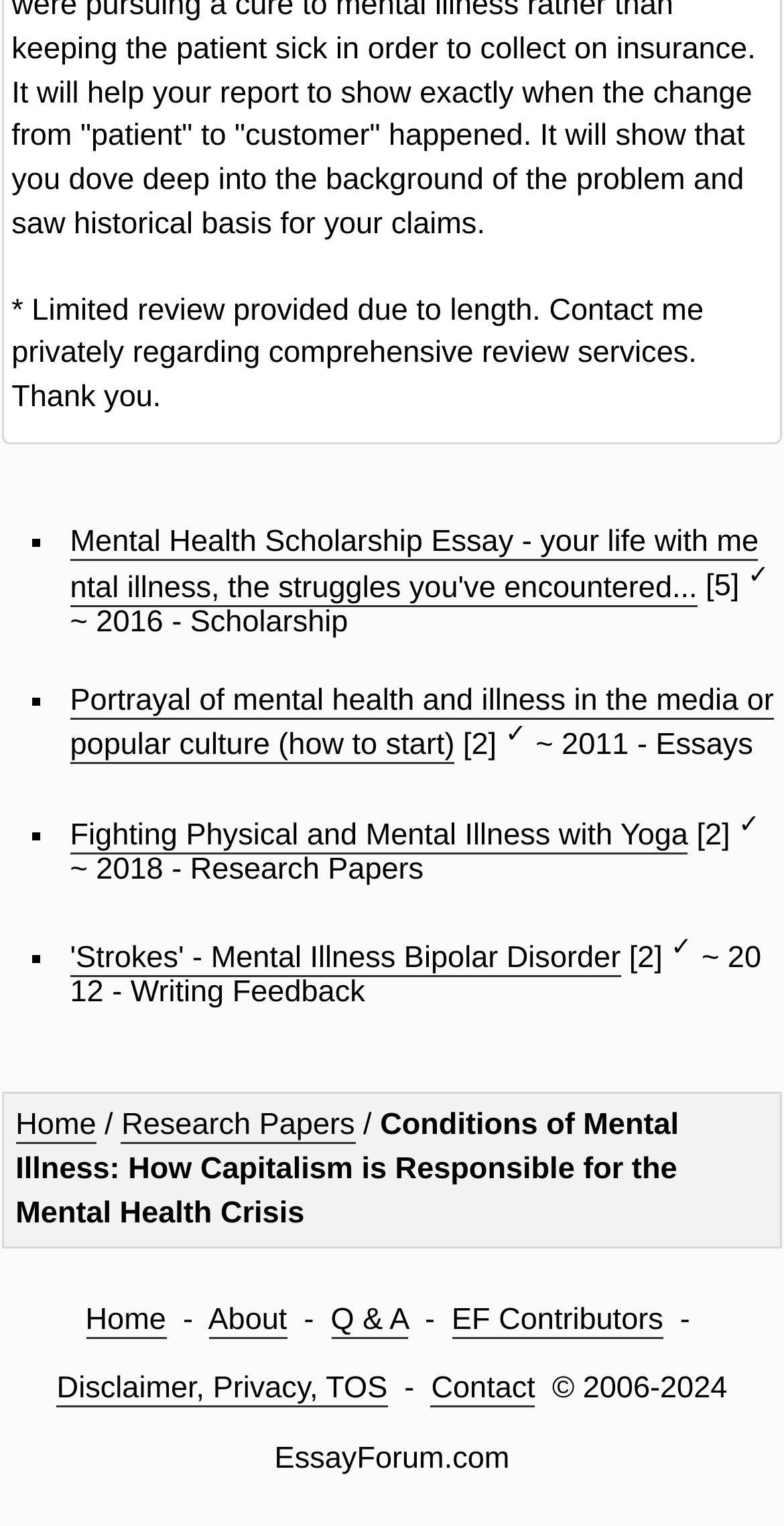What is the topic of the first listed essay?
From the screenshot, provide a brief answer in one word or phrase.

Mental Health Scholarship Essay